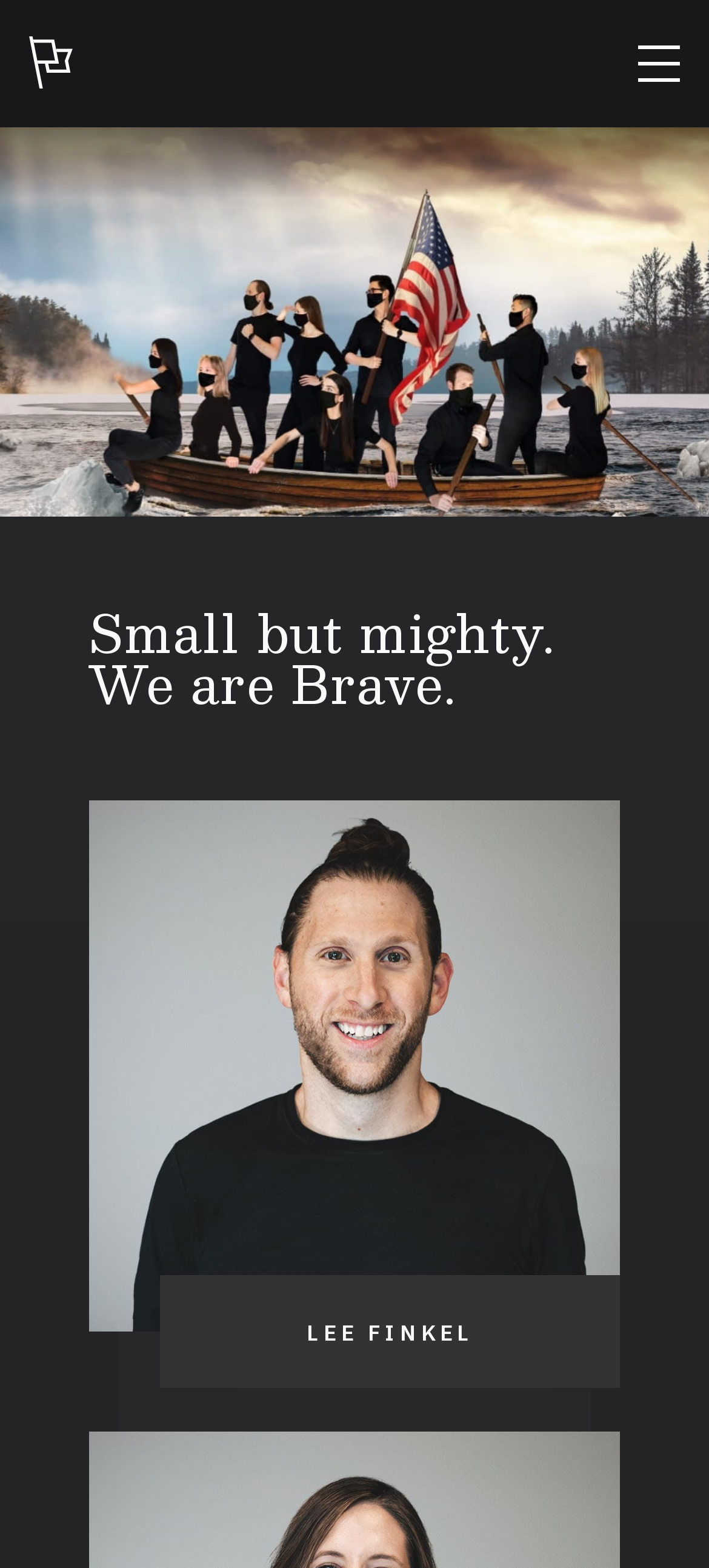Answer in one word or a short phrase: 
How many images are on the webpage?

3